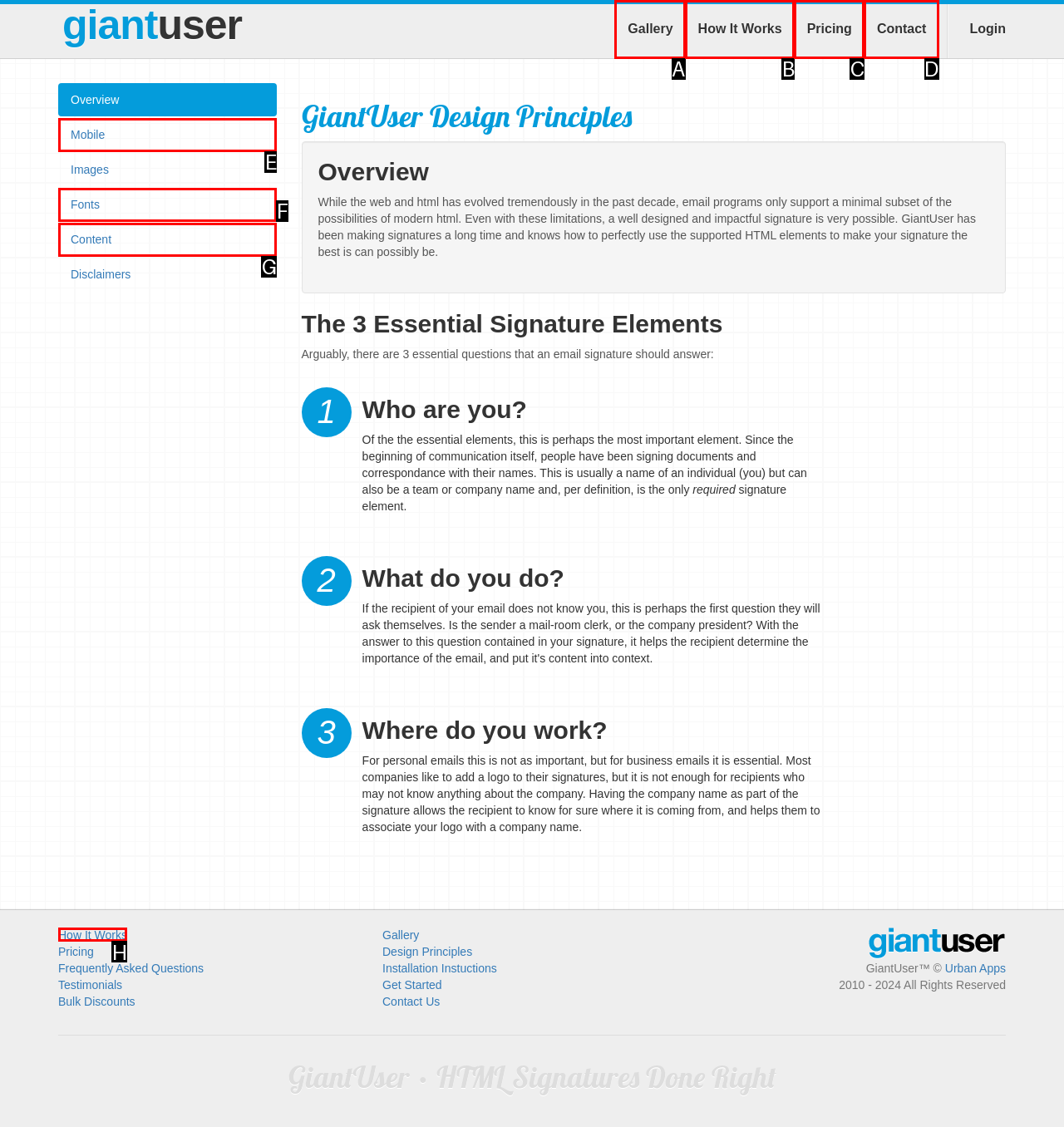For the task: Click on the 'Gallery' link, identify the HTML element to click.
Provide the letter corresponding to the right choice from the given options.

A